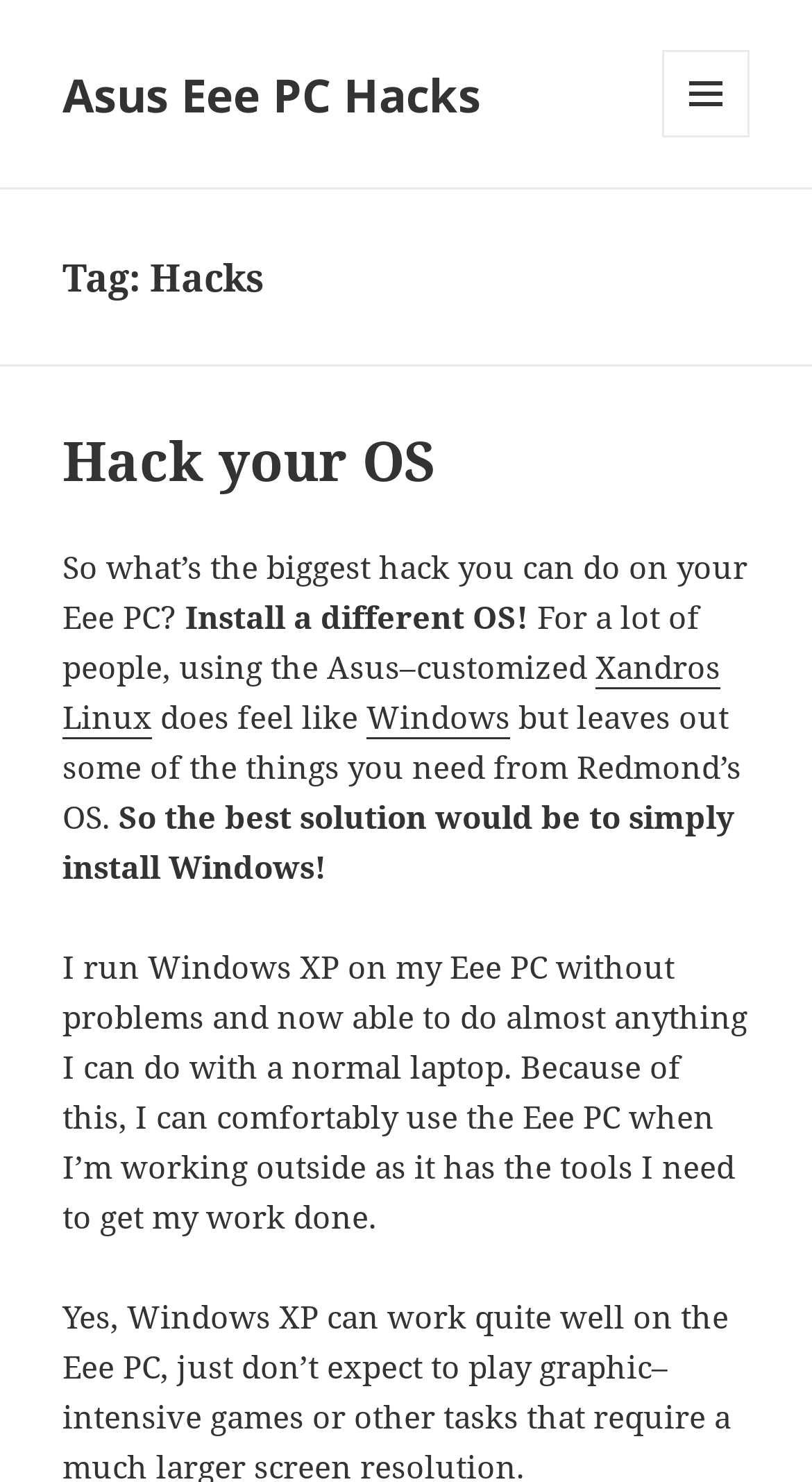Respond to the question below with a single word or phrase:
What OS does the author run on their Eee PC?

Windows XP